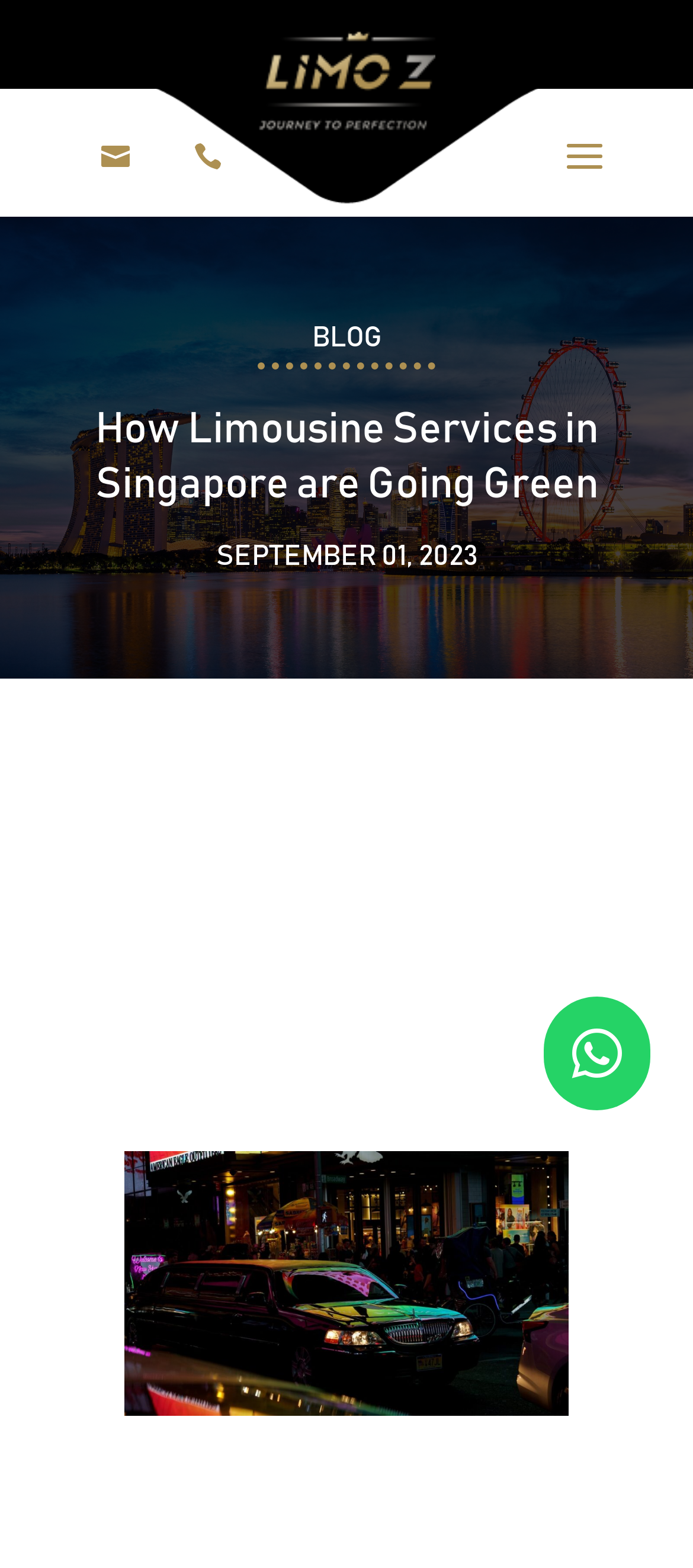What is the date of the article?
Based on the screenshot, provide a one-word or short-phrase response.

SEPTEMBER 01, 2023